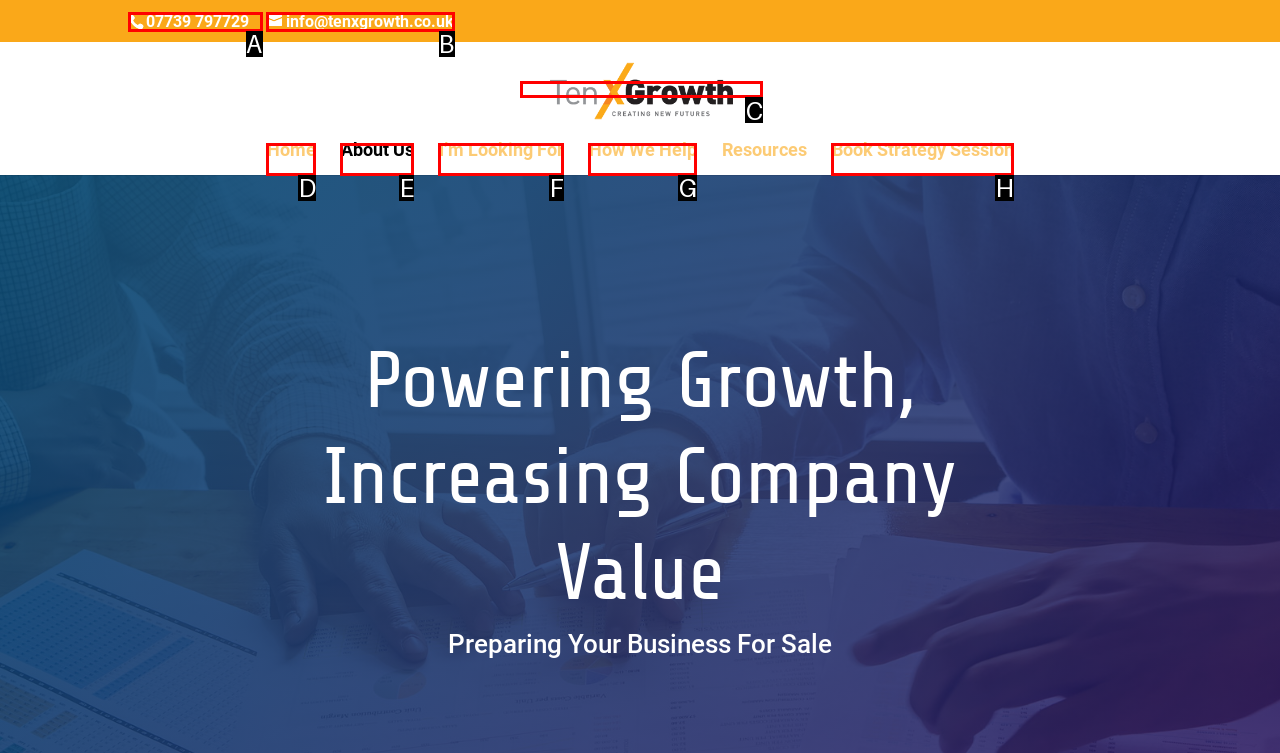Determine the HTML element that aligns with the description: 07739 797729
Answer by stating the letter of the appropriate option from the available choices.

A